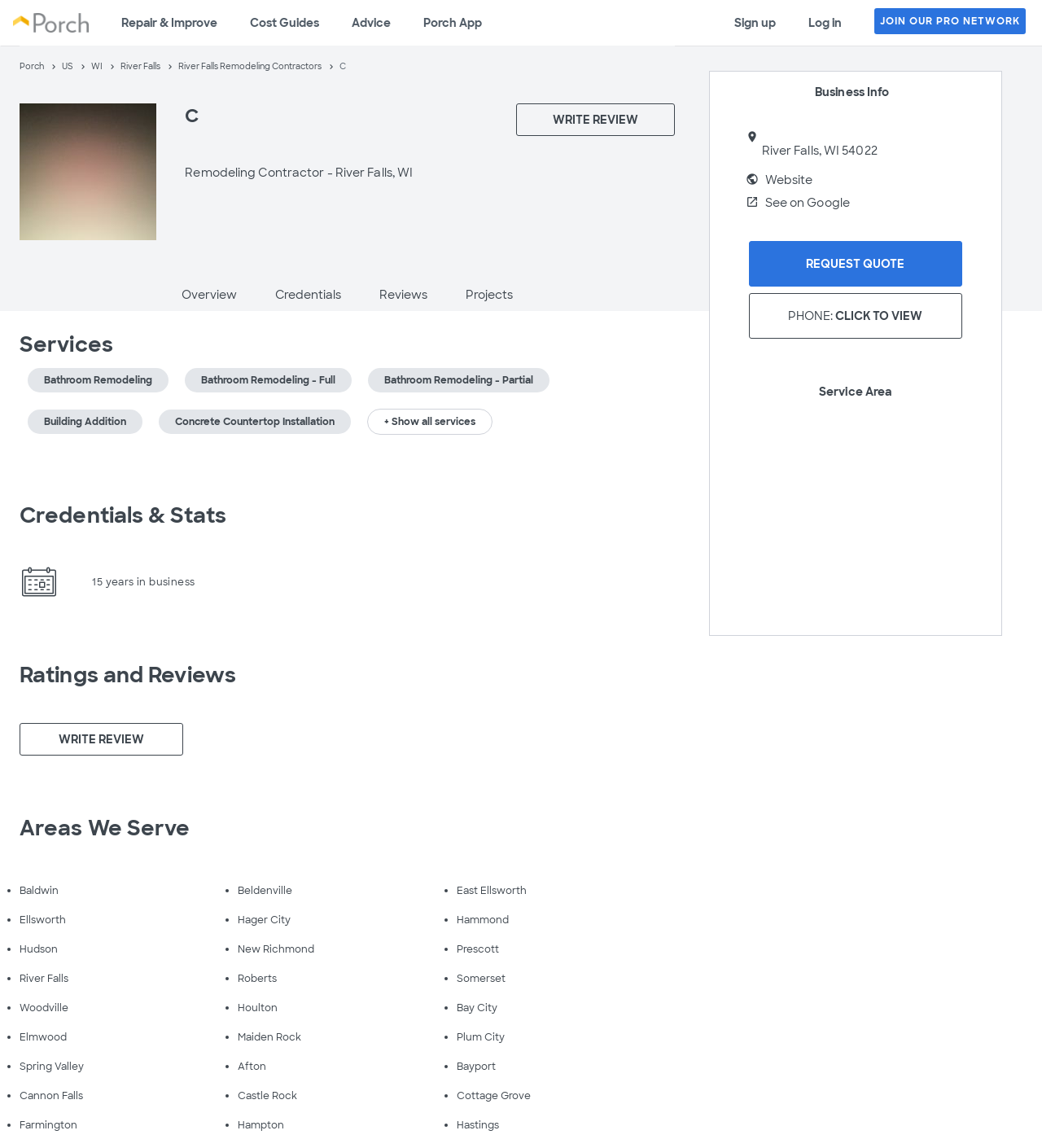Locate the bounding box coordinates of the clickable element to fulfill the following instruction: "Click on the 'Projects' link". Provide the coordinates as four float numbers between 0 and 1 in the format [left, top, right, bottom].

[0.429, 0.248, 0.511, 0.271]